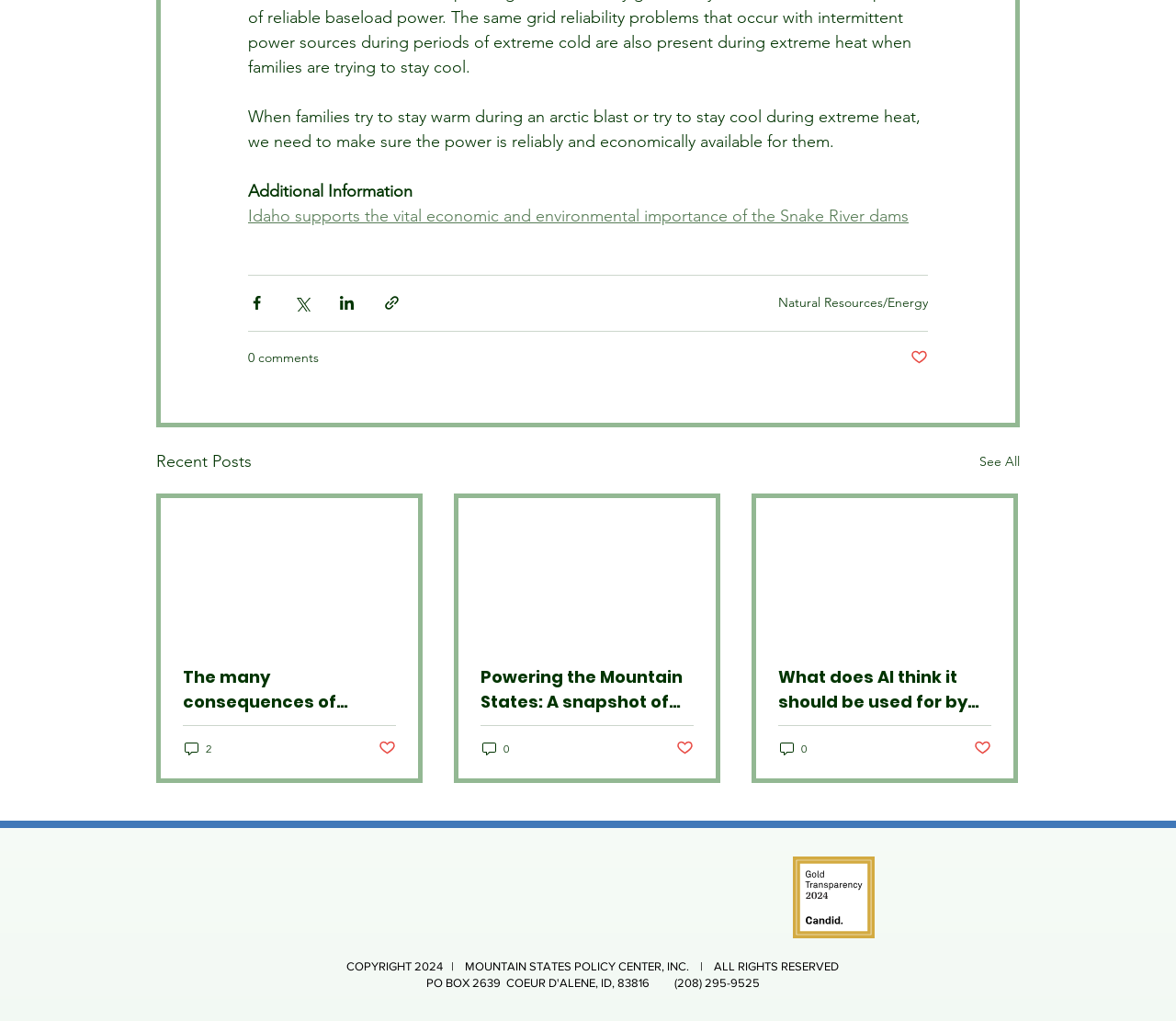Identify the bounding box coordinates necessary to click and complete the given instruction: "Share via LinkedIn".

[0.288, 0.288, 0.302, 0.305]